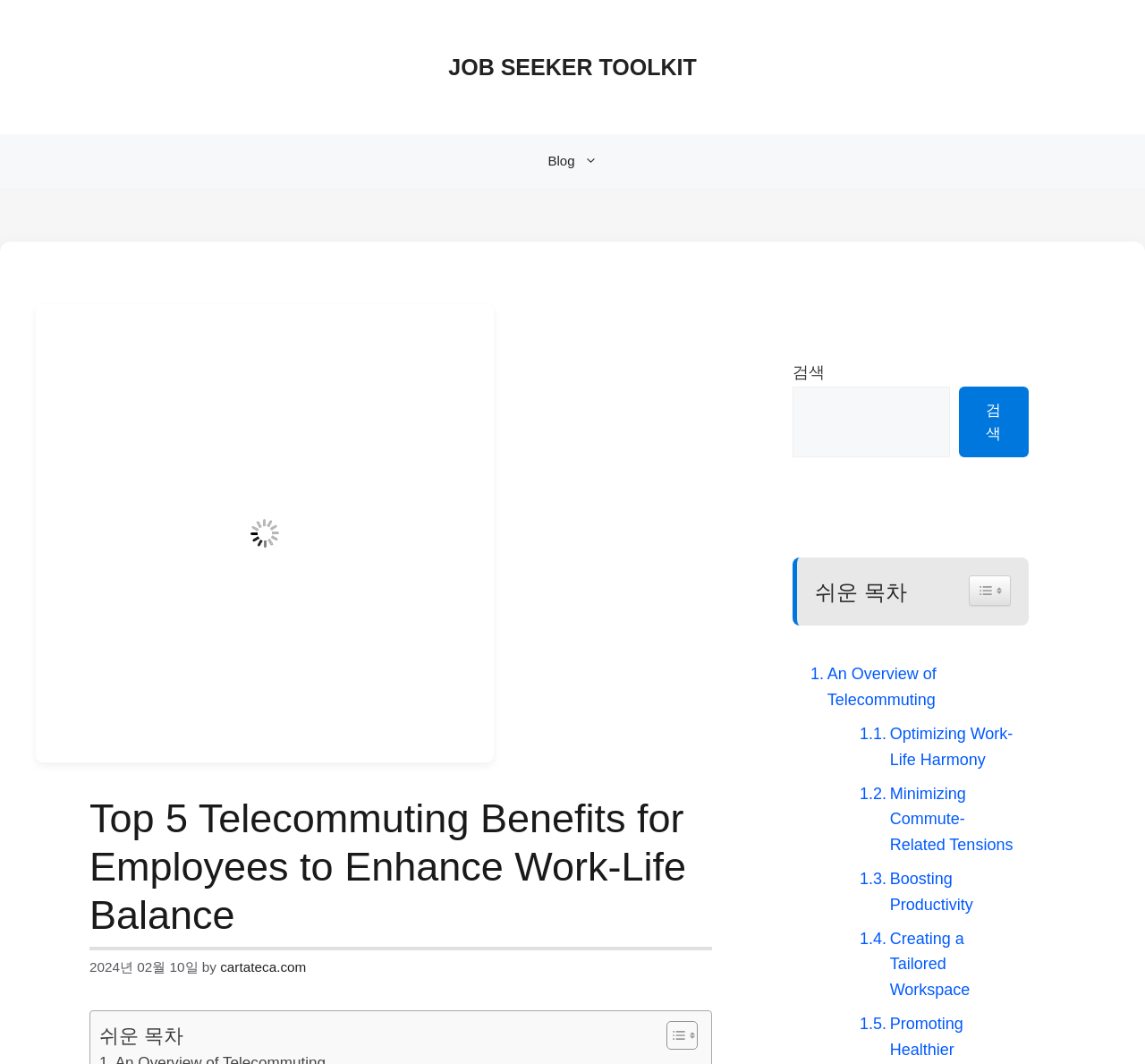Please answer the following question using a single word or phrase: 
What is the date of the article?

2024년 02월 10일